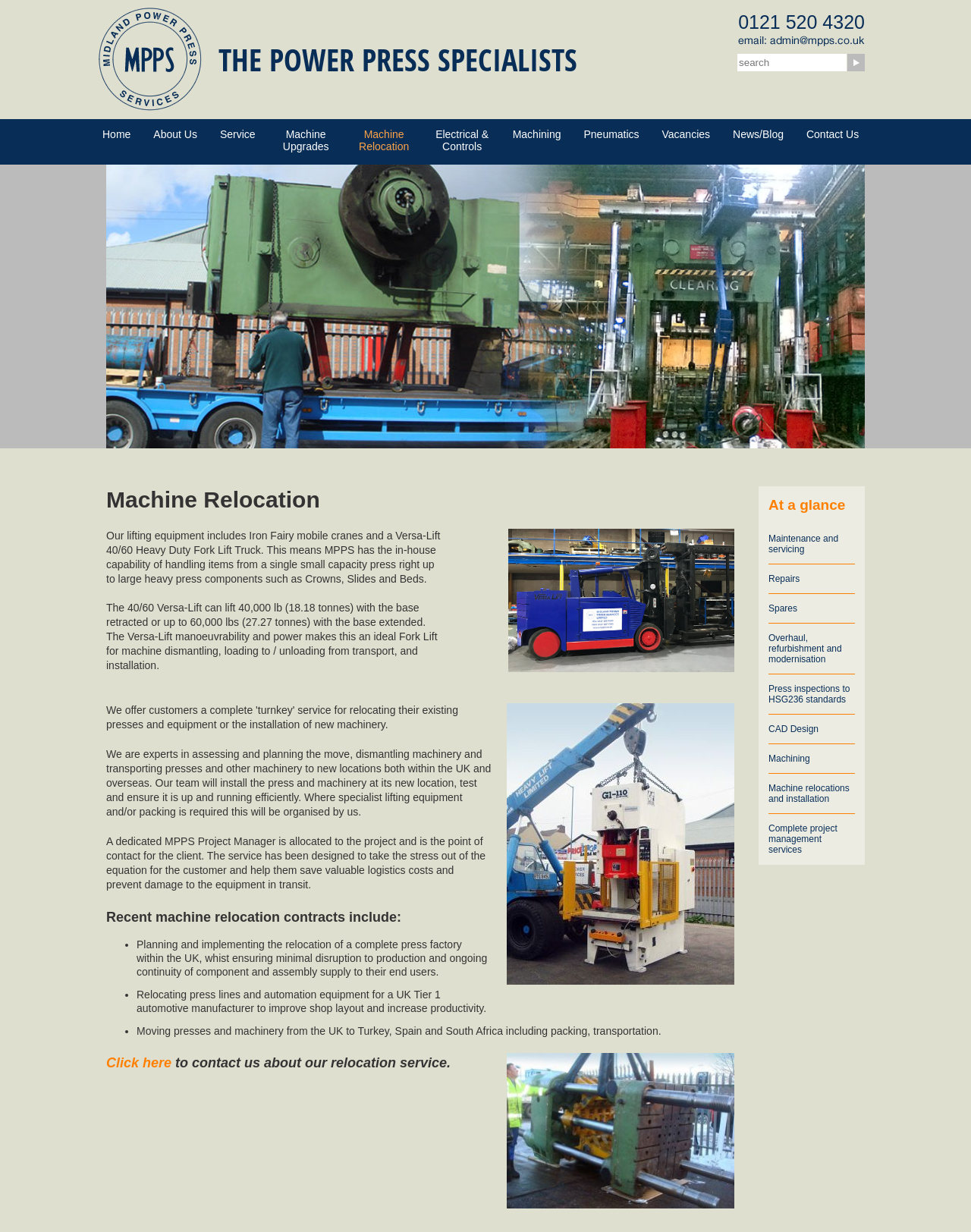Find the bounding box coordinates of the element I should click to carry out the following instruction: "Contact Us".

[0.83, 0.104, 0.885, 0.126]